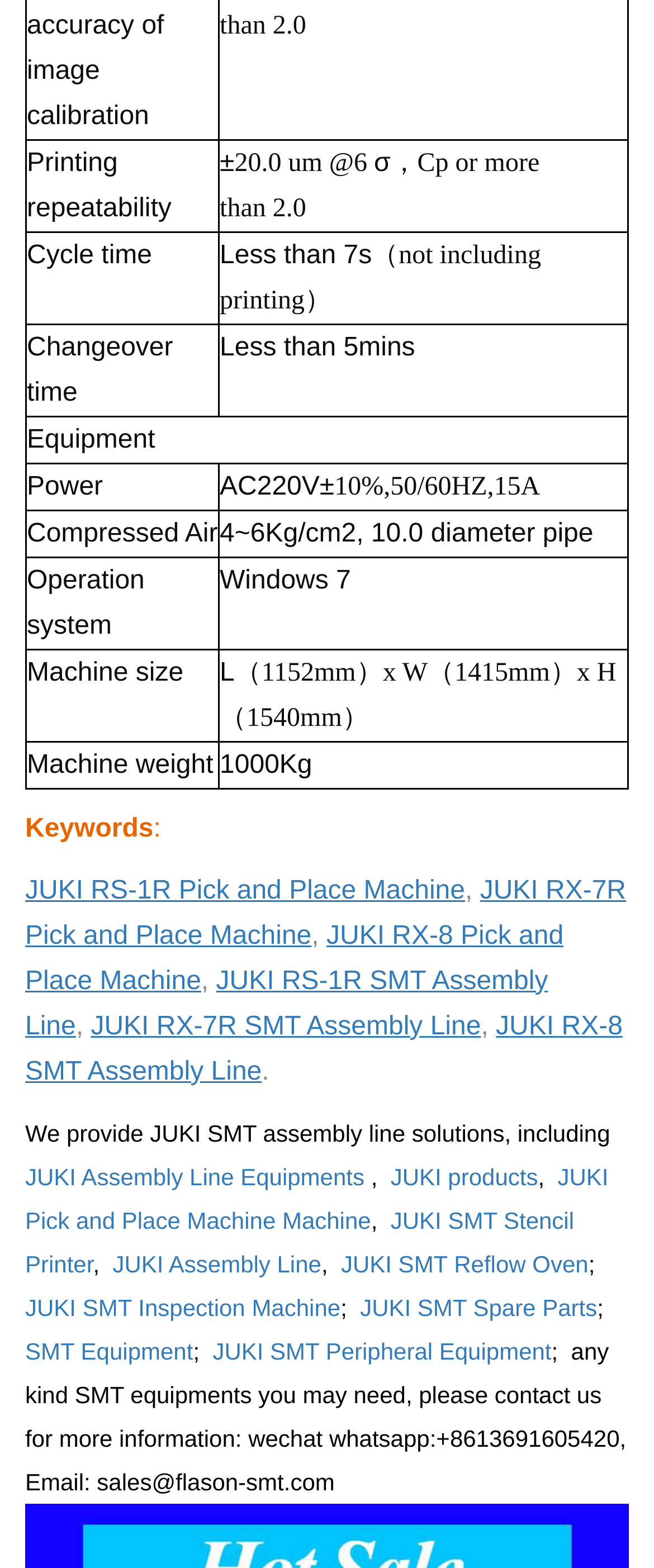What is the operation system required for the machine?
Answer the question with detailed information derived from the image.

I found the answer by looking at the row that says 'Operation system' and the corresponding value is 'Windows 7'.